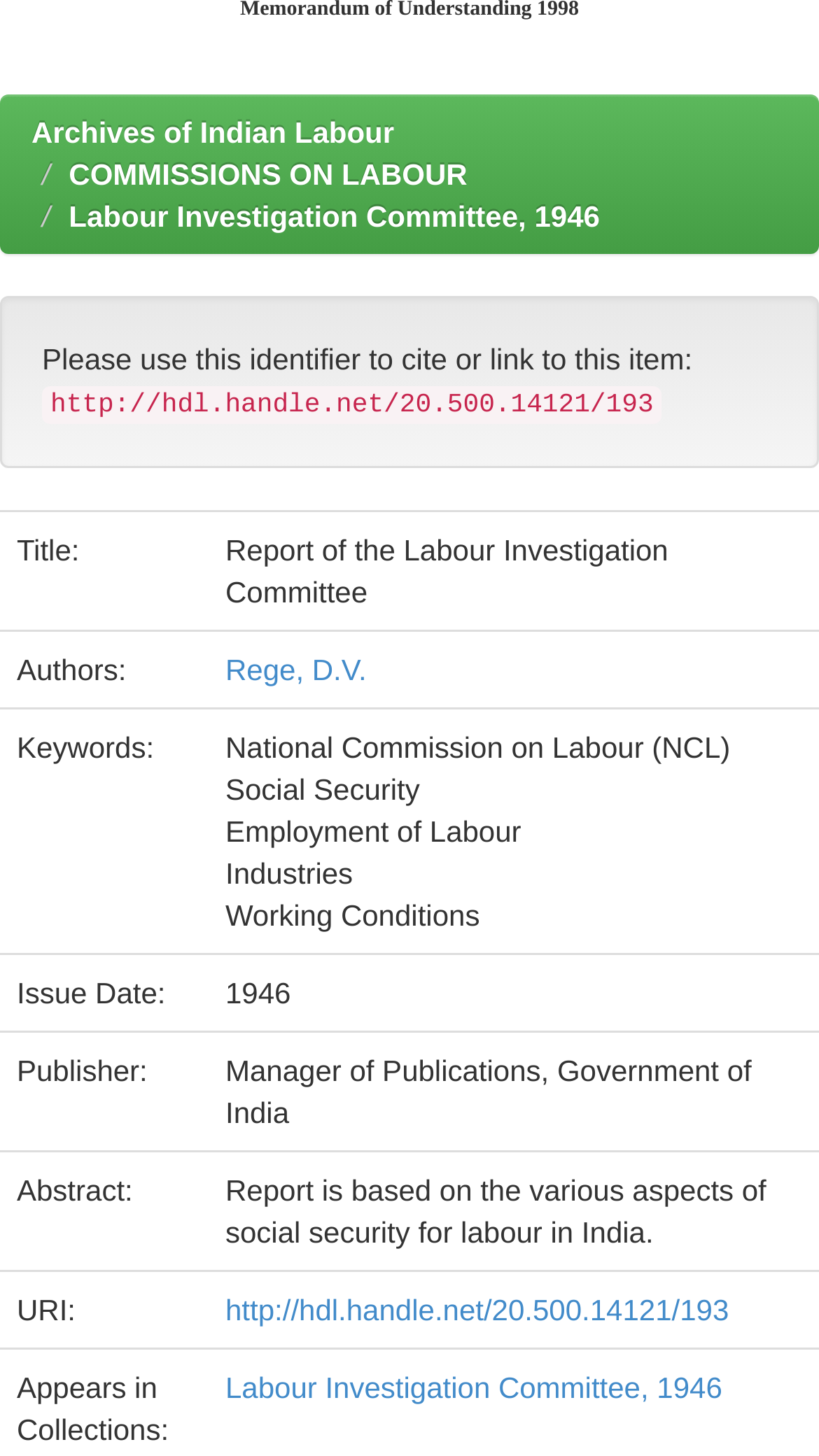Please locate the UI element described by "Labour Investigation Committee, 1946" and provide its bounding box coordinates.

[0.084, 0.137, 0.732, 0.16]